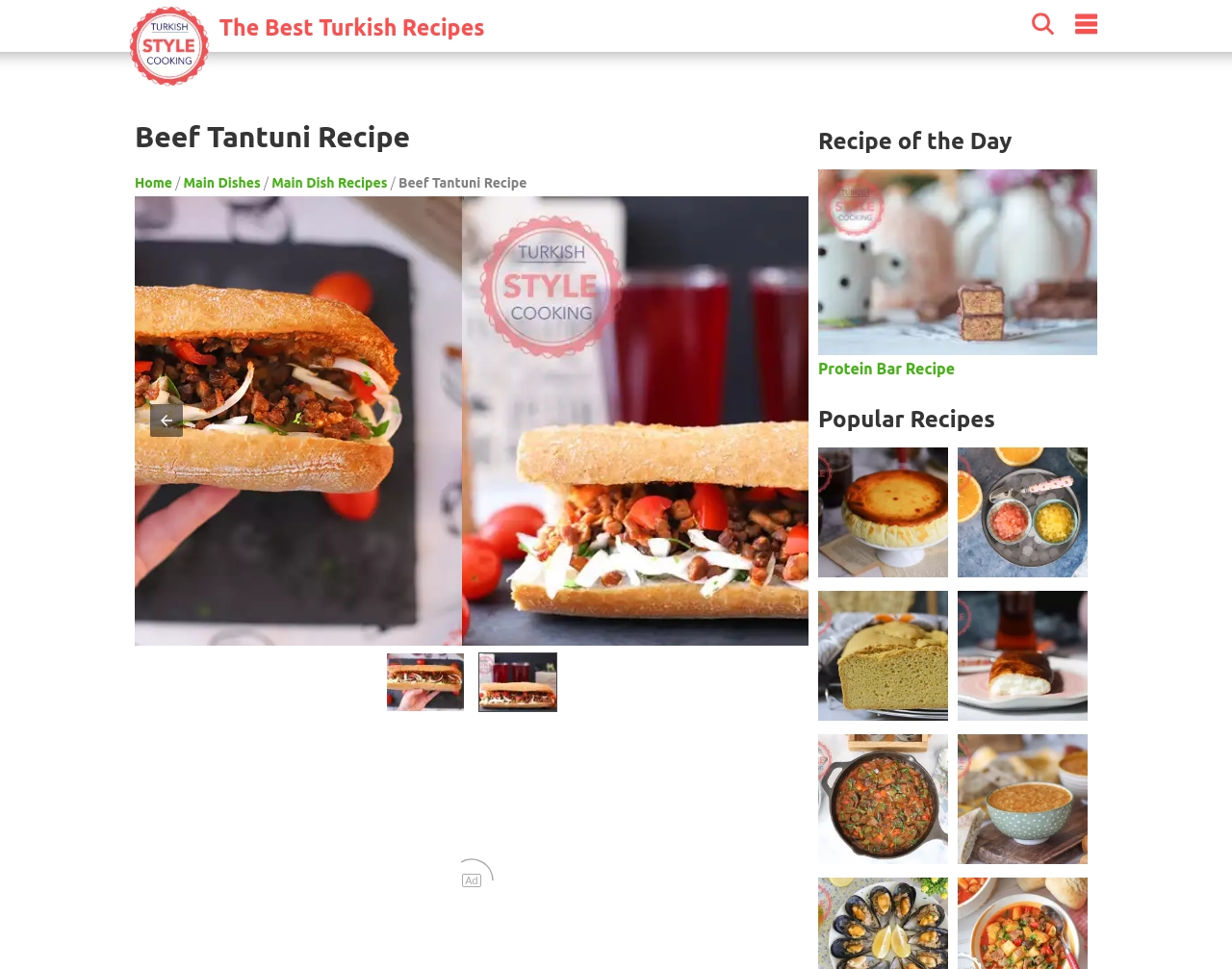Please identify the bounding box coordinates for the region that you need to click to follow this instruction: "Explore the 'Popular Recipes' section".

[0.664, 0.414, 0.891, 0.462]